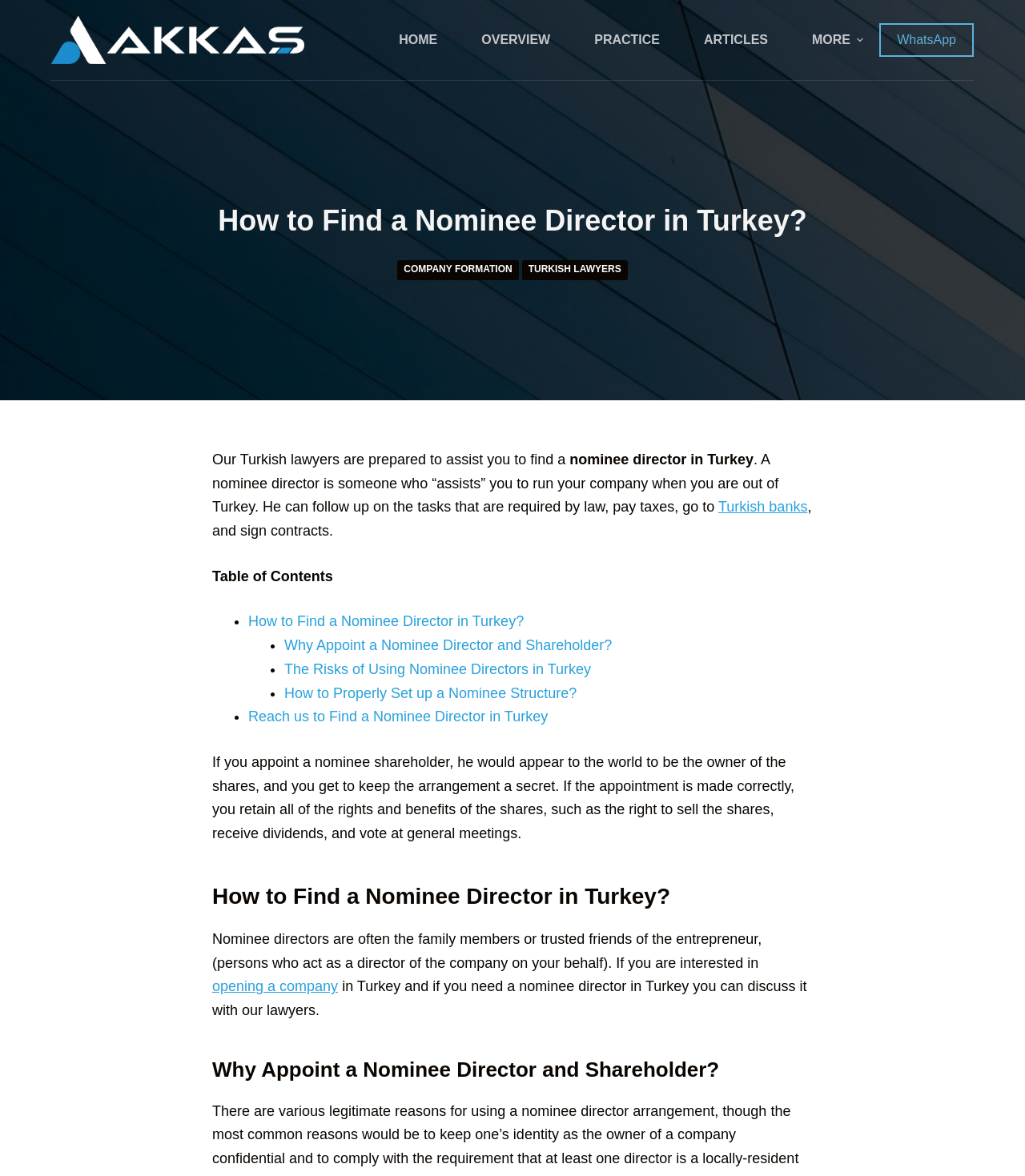Indicate the bounding box coordinates of the clickable region to achieve the following instruction: "Click the Akkas law firm logo."

[0.05, 0.014, 0.297, 0.054]